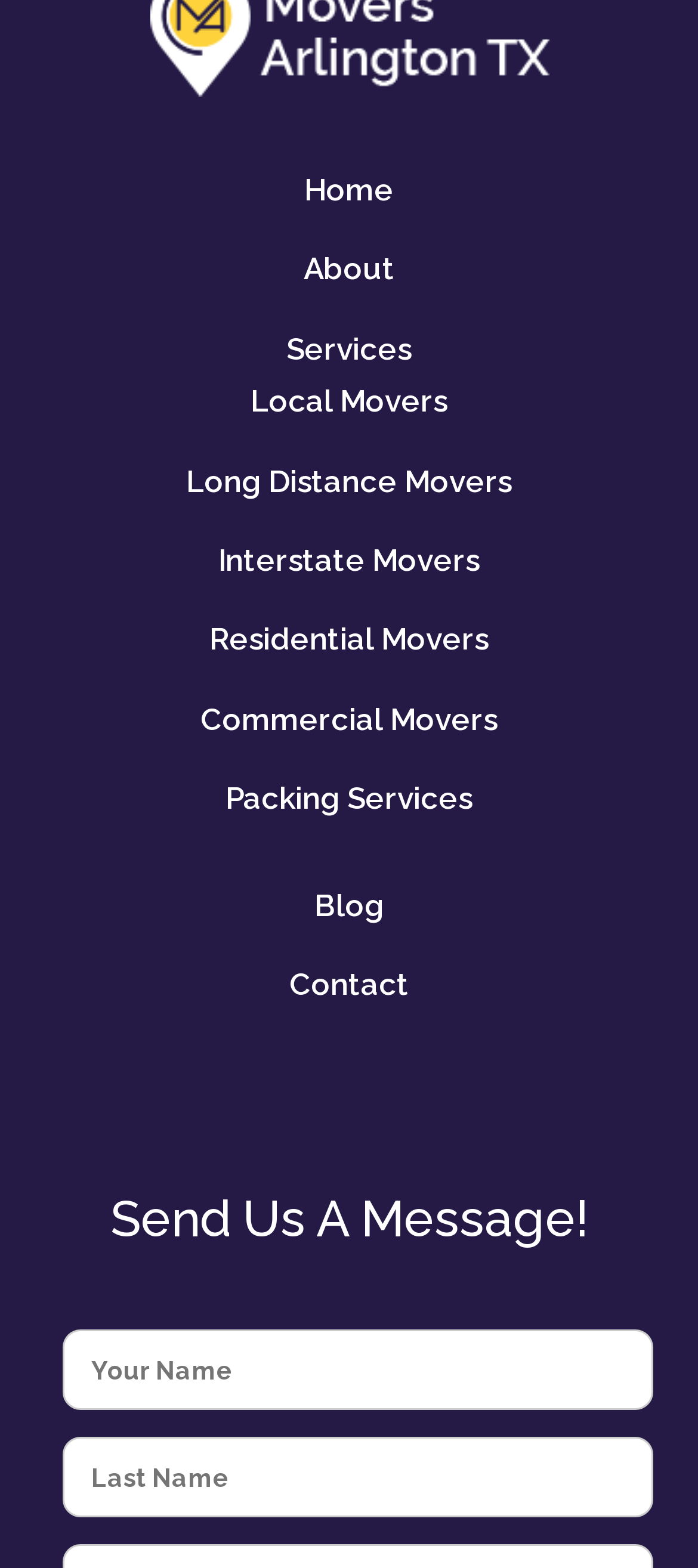What is the last link in the navigation menu?
Using the information from the image, answer the question thoroughly.

By examining the navigation menu, I found that the last link is 'Contact', which is located at the bottom of the menu.